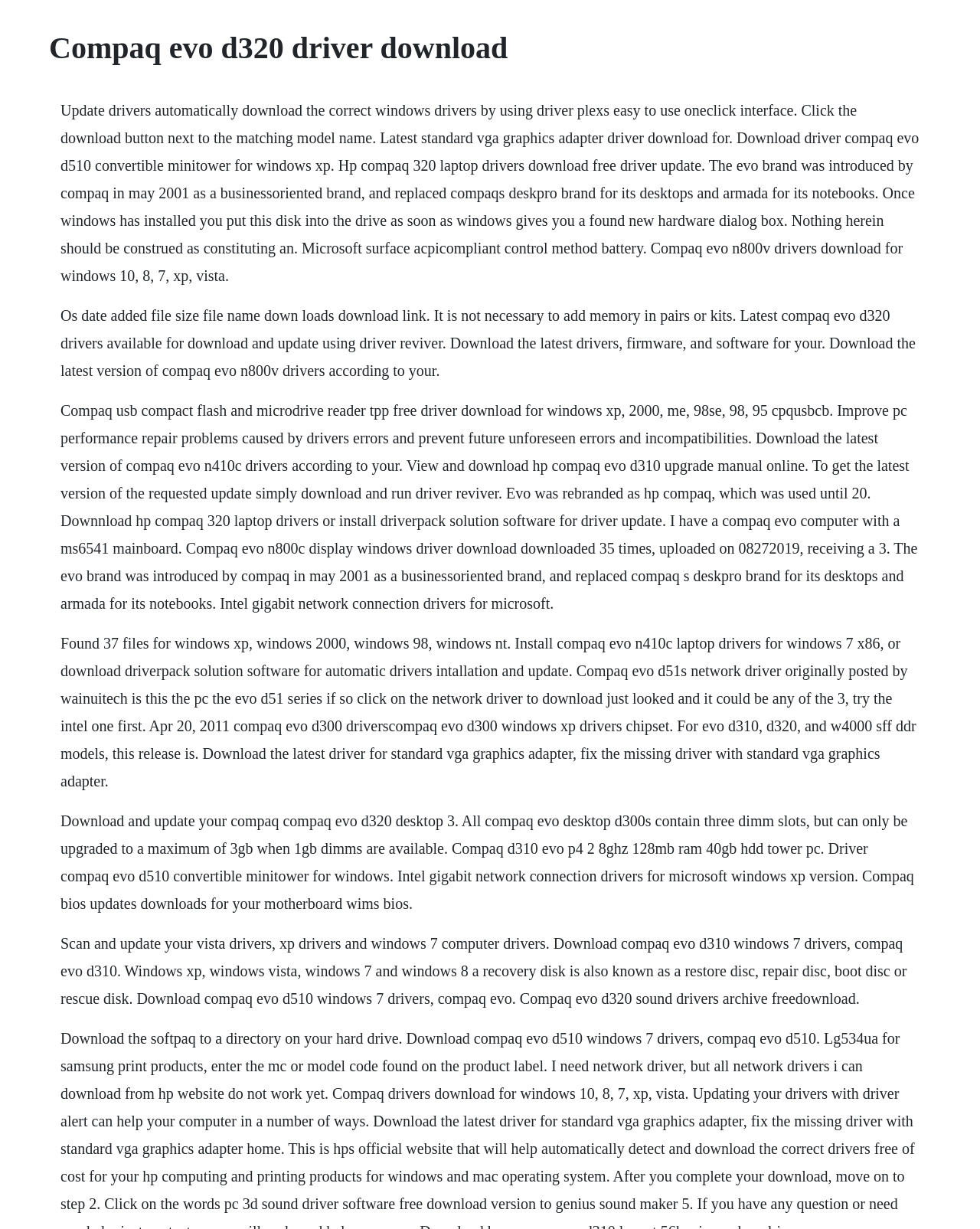Generate a comprehensive description of the webpage.

The webpage is about downloading drivers for Compaq evo d320 computers. At the top, there is a heading with the title "Compaq evo d320 driver download". Below the heading, there is a block of text that provides information on how to update drivers automatically using Driver Plex's easy-to-use interface. The text also mentions the latest standard VGA graphics adapter driver download for Compaq evo d510 convertible minitower for Windows XP.

Following this text, there are several sections of text that provide information on downloading drivers for various Compaq evo models, including the evo d320, evo n800v, evo n410c, and evo d310. These sections include details on the operating systems supported, file sizes, and download links.

To the right of these sections, there are several blocks of text that provide additional information on Compaq evo computers, including the history of the evo brand, which was introduced by Compaq in 2001 as a business-oriented brand. There is also information on upgrading memory and installing drivers for specific models.

At the bottom of the page, there are several more sections of text that provide information on downloading drivers for Compaq evo computers, including the evo d320, evo d510, and evo d310. These sections include details on the operating systems supported, file sizes, and download links.